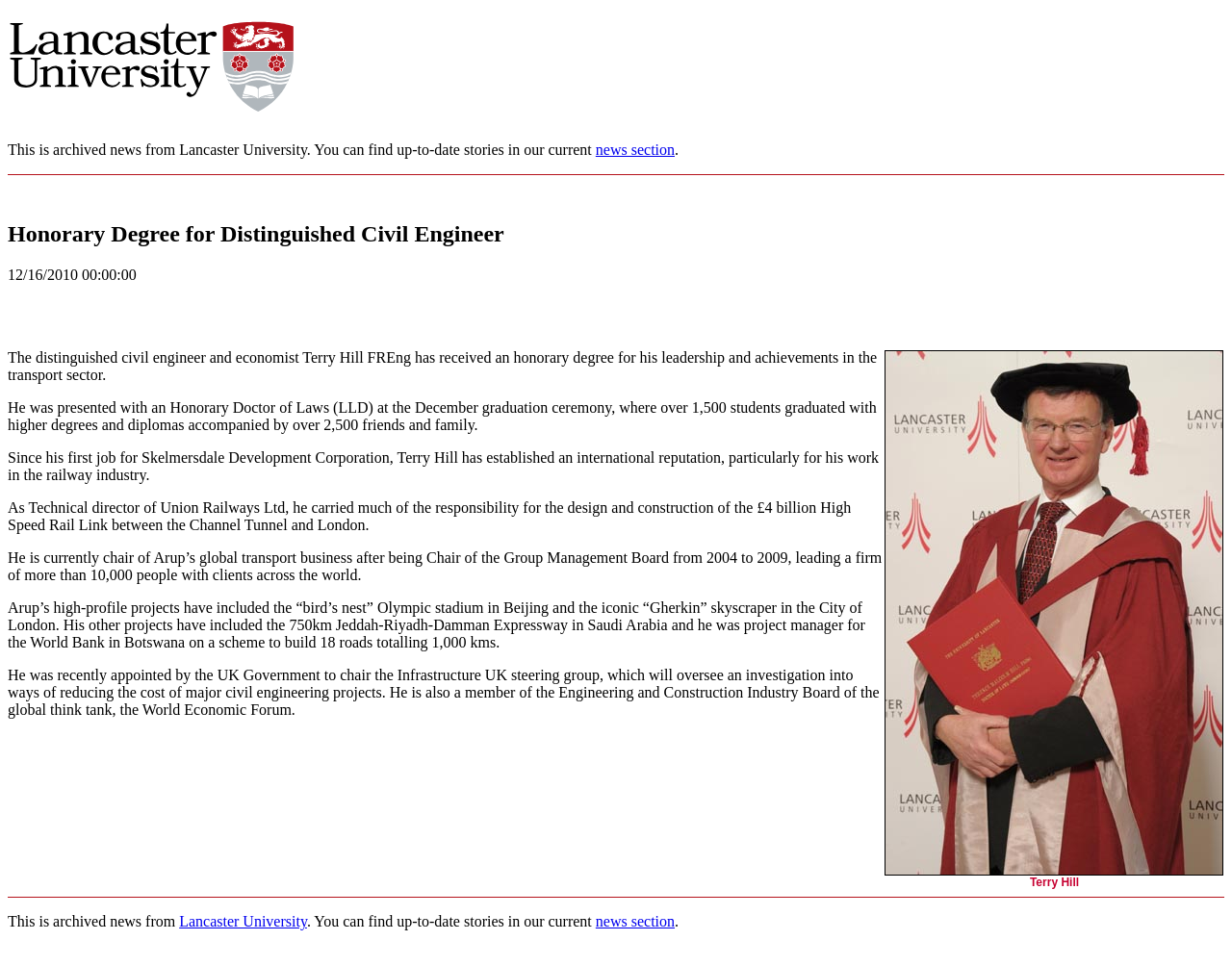What is the name of the stadium mentioned in the webpage that Arup worked on?
Using the image provided, answer with just one word or phrase.

bird's nest Olympic stadium